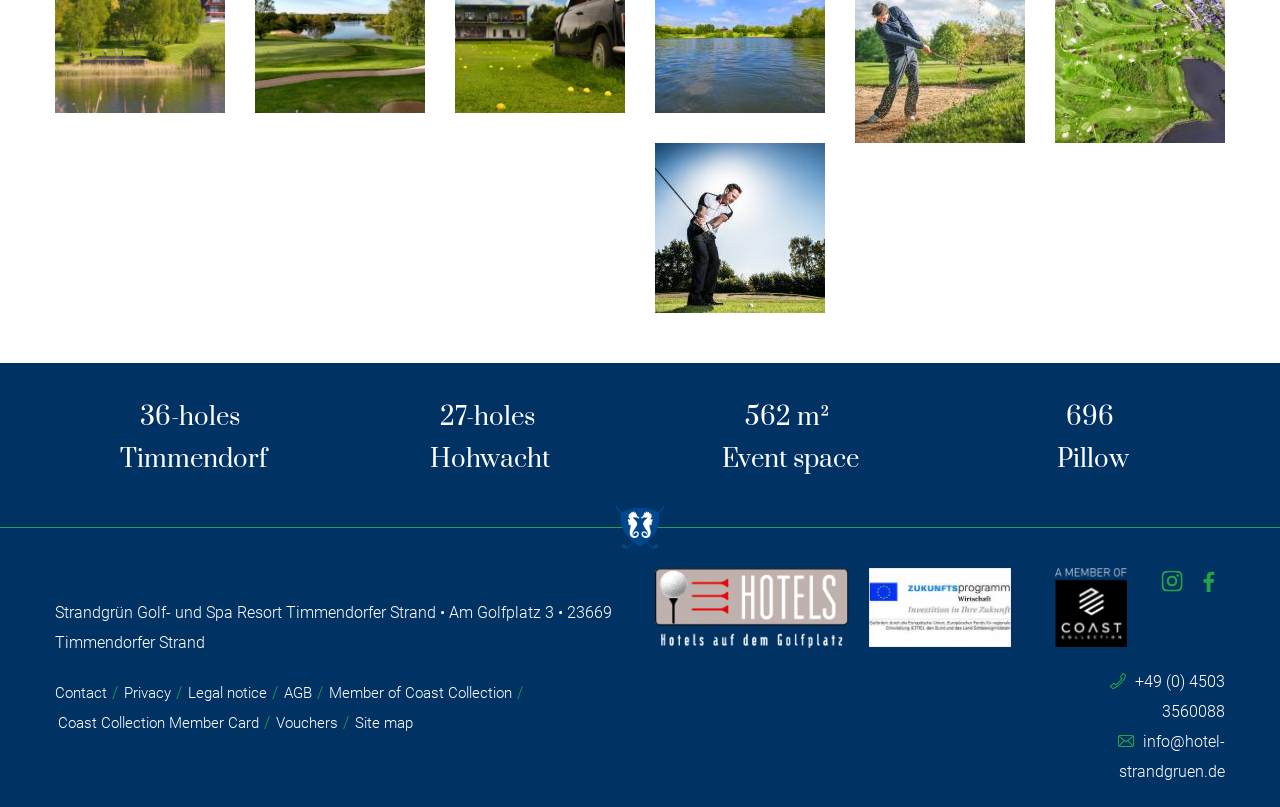Please give a one-word or short phrase response to the following question: 
What is the name of the golf resort?

Strandgrün Golf- und Spa Resort